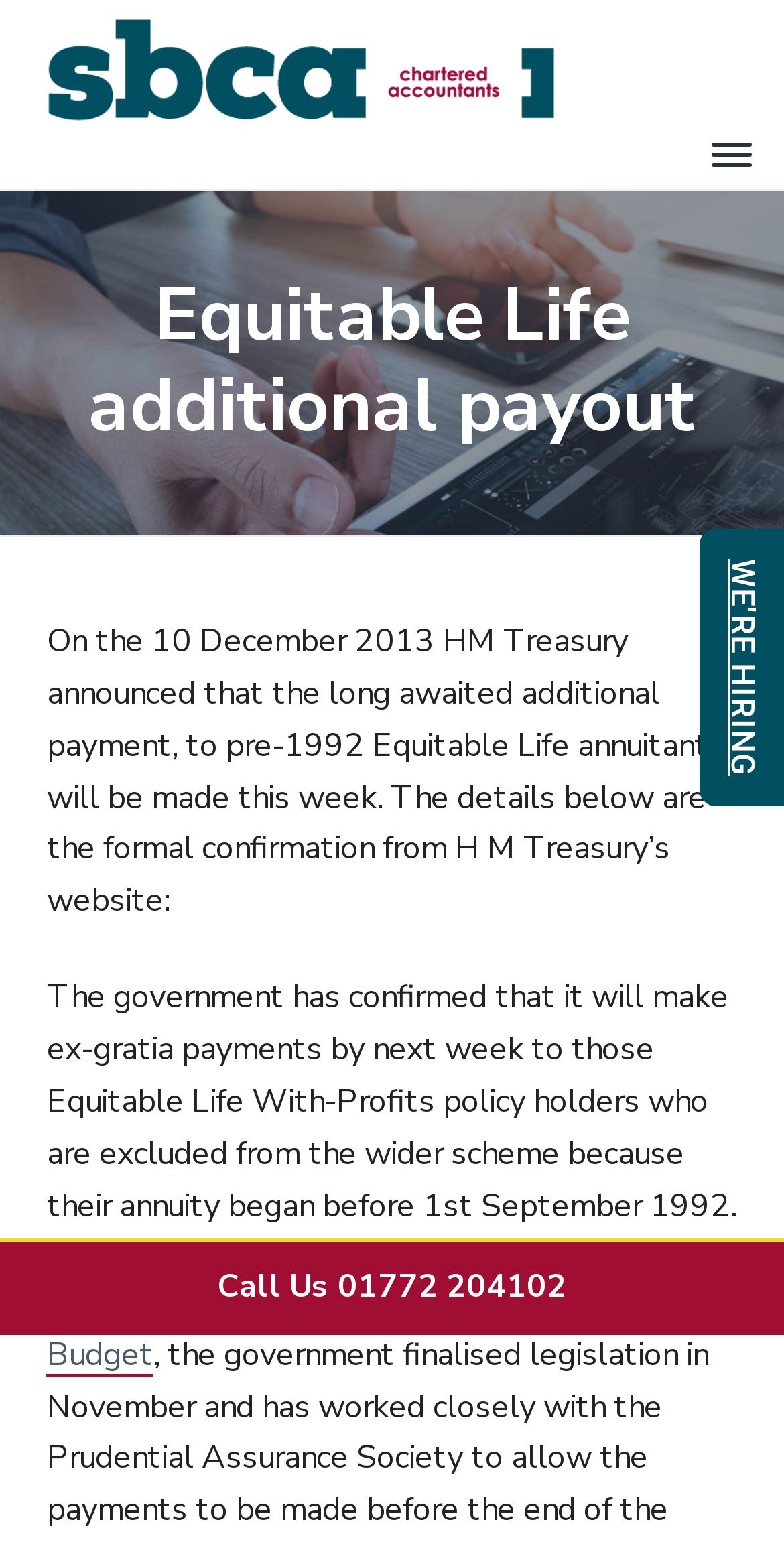Answer the following inquiry with a single word or phrase:
What is the purpose of the ex-gratia payments?

For pre-1992 Equitable Life annuitants